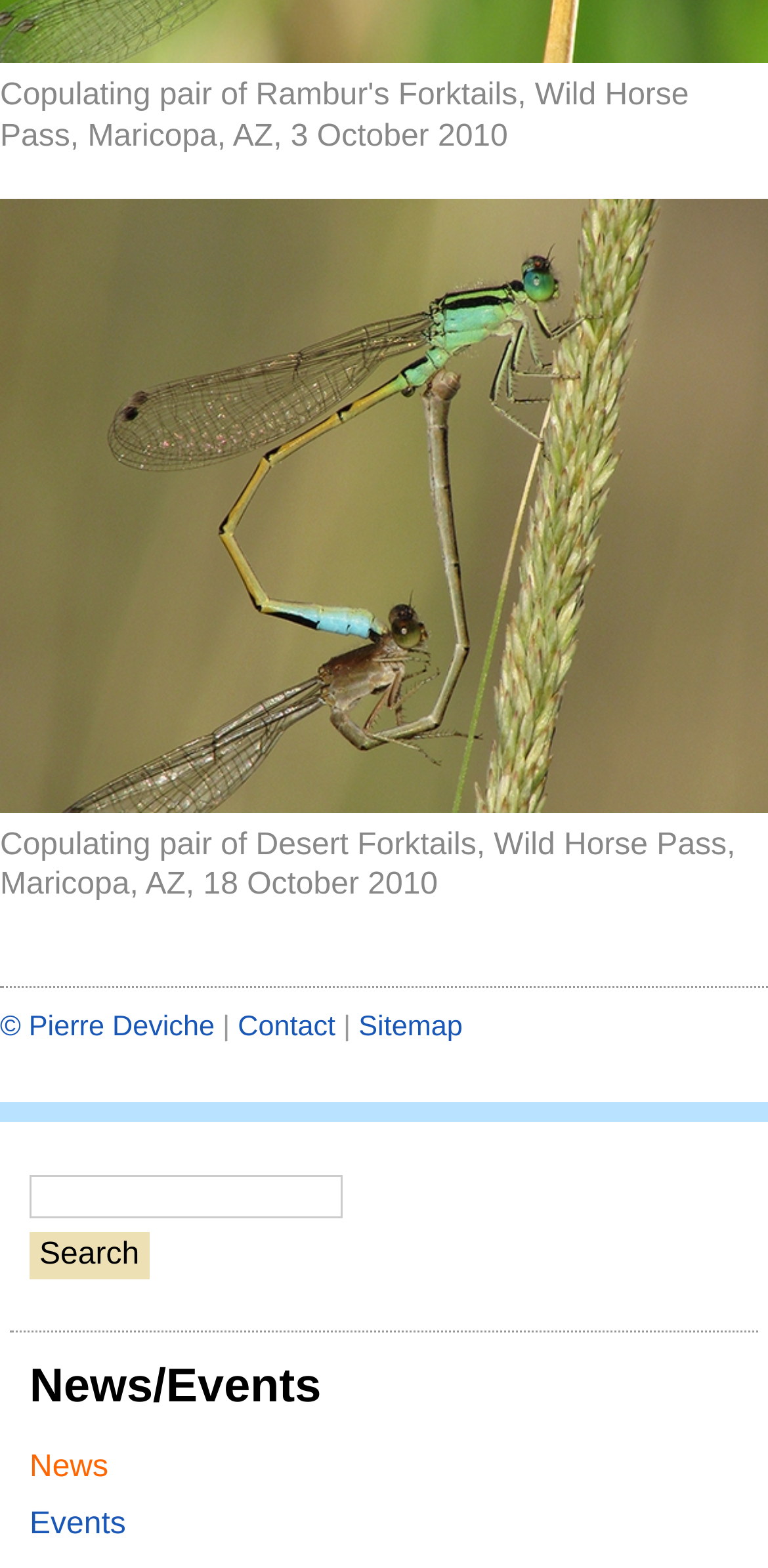Given the following UI element description: "November 13, 2014", find the bounding box coordinates in the webpage screenshot.

None